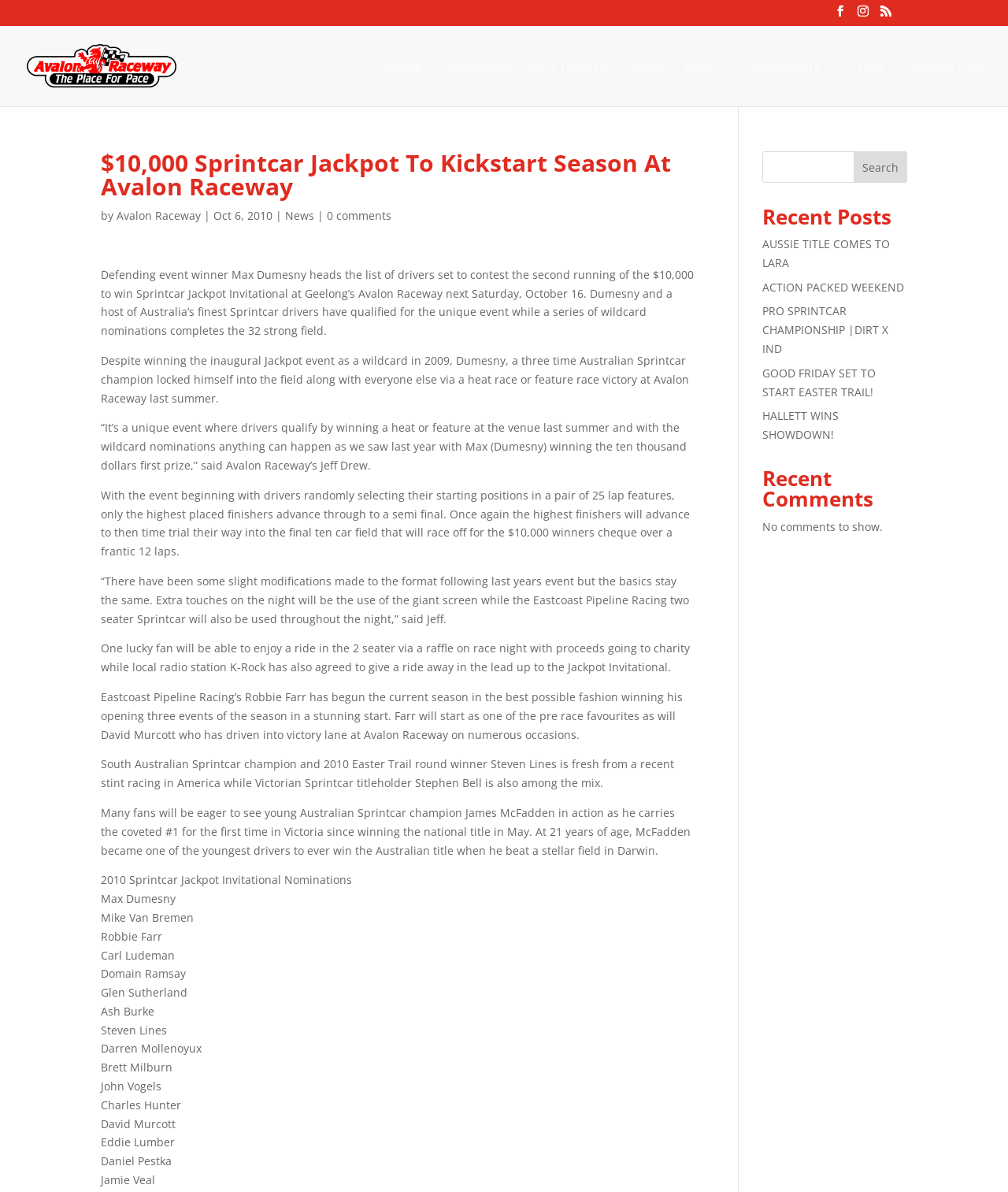Find the bounding box coordinates of the element you need to click on to perform this action: 'Check the FAQ'. The coordinates should be represented by four float values between 0 and 1, in the format [left, top, right, bottom].

[0.851, 0.051, 0.877, 0.089]